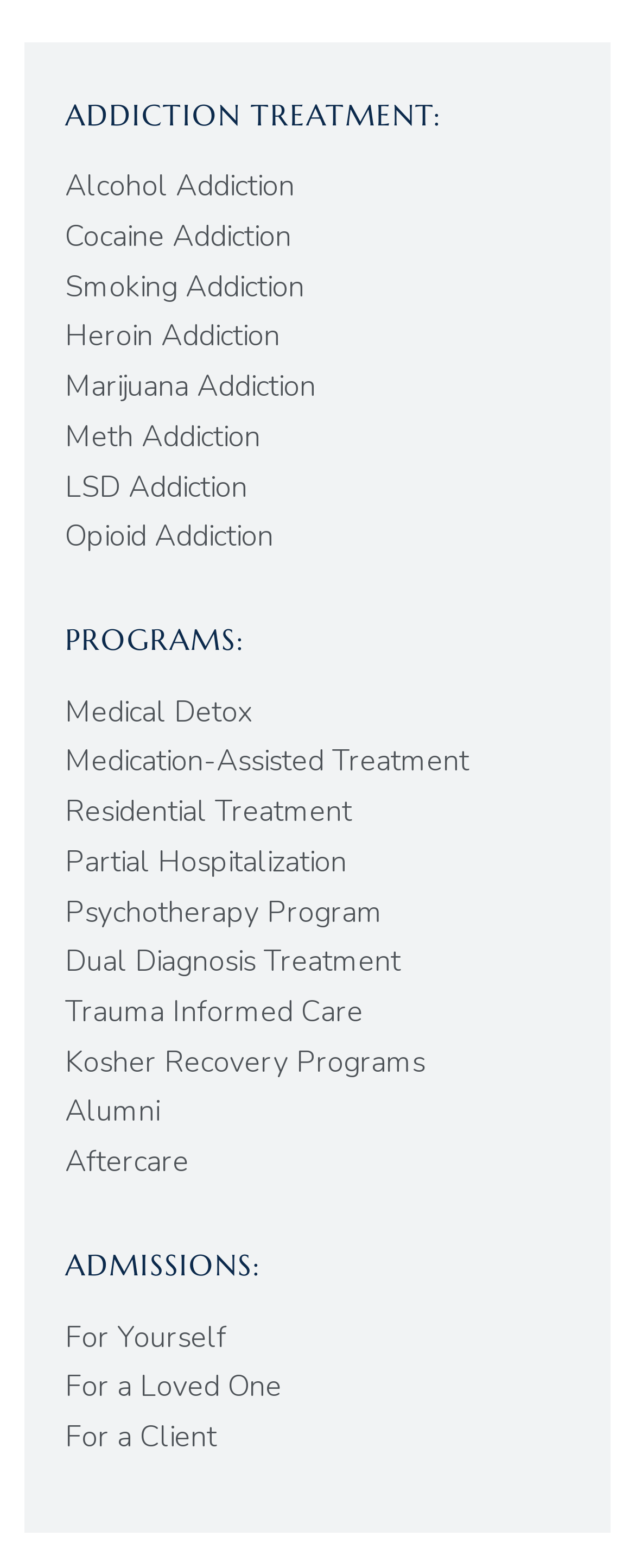Use a single word or phrase to answer the question:
What is the purpose of the 'PROGRAMS:' section?

List of treatment programs